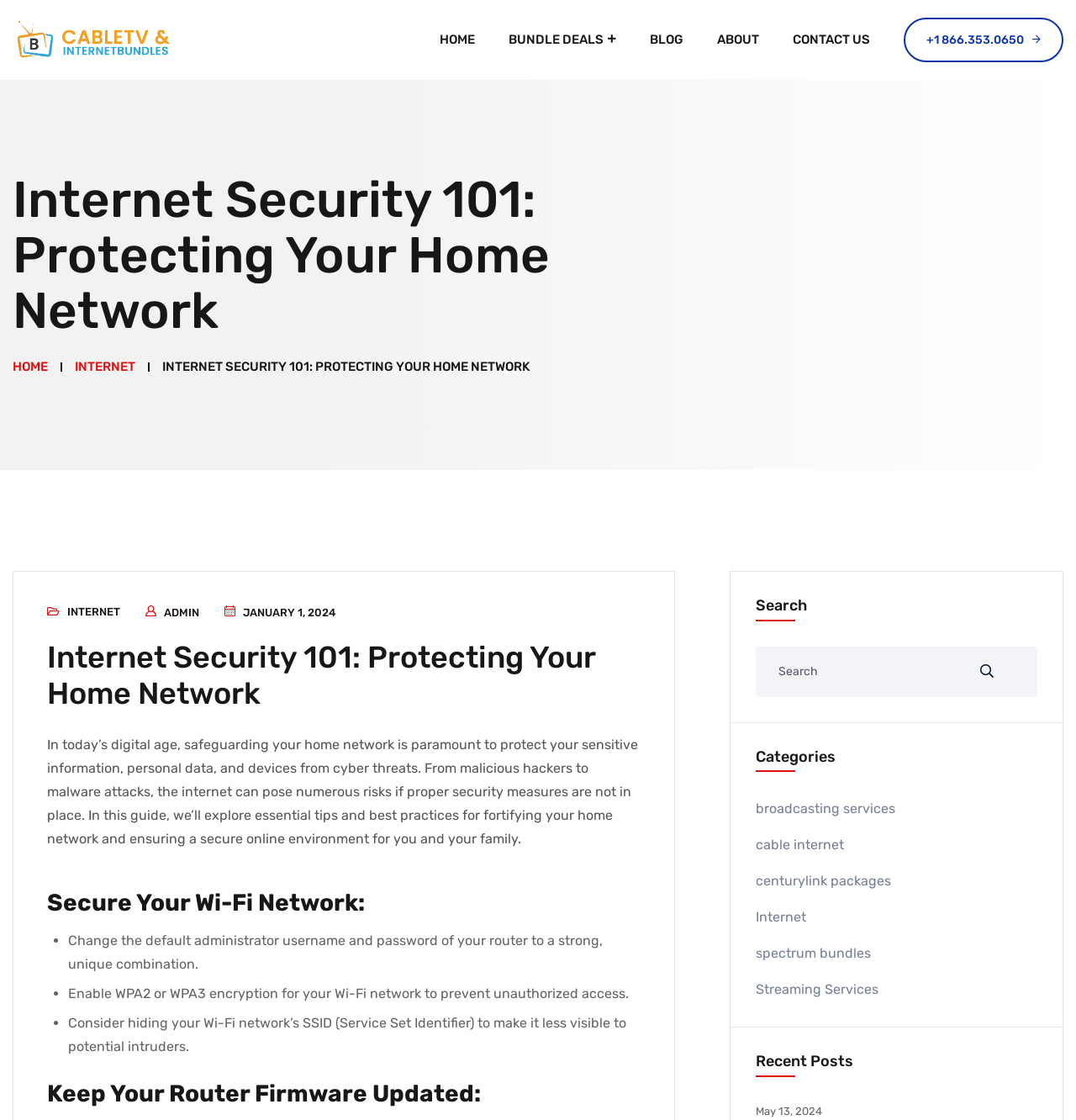Please identify the bounding box coordinates of the element that needs to be clicked to execute the following command: "Contact us". Provide the bounding box using four float numbers between 0 and 1, formatted as [left, top, right, bottom].

[0.721, 0.0, 0.824, 0.071]